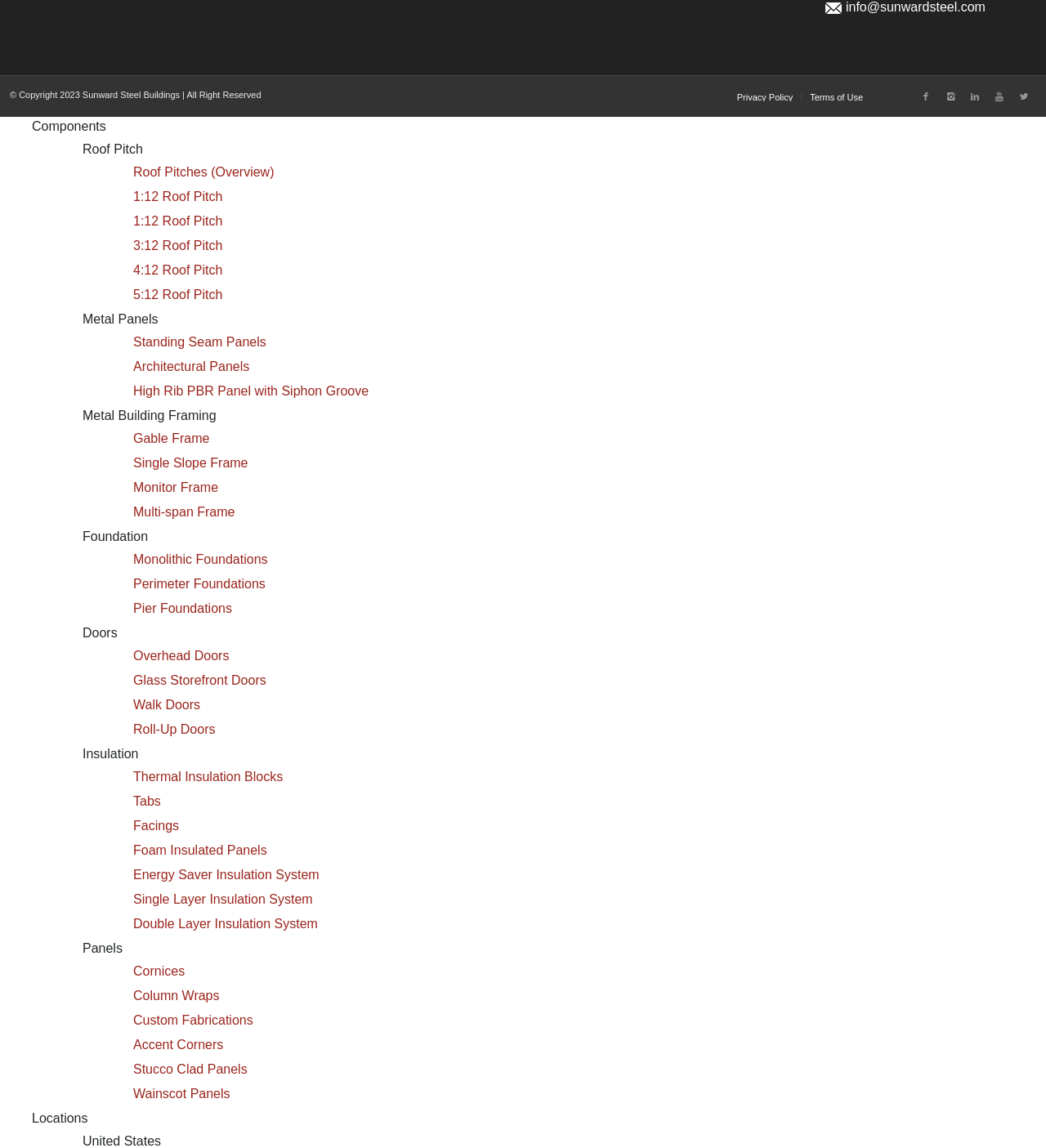Bounding box coordinates are specified in the format (top-left x, top-left y, bottom-right x, bottom-right y). All values are floating point numbers bounded between 0 and 1. Please provide the bounding box coordinate of the region this sentence describes: 5:12 Roof Pitch

[0.127, 0.25, 0.213, 0.262]